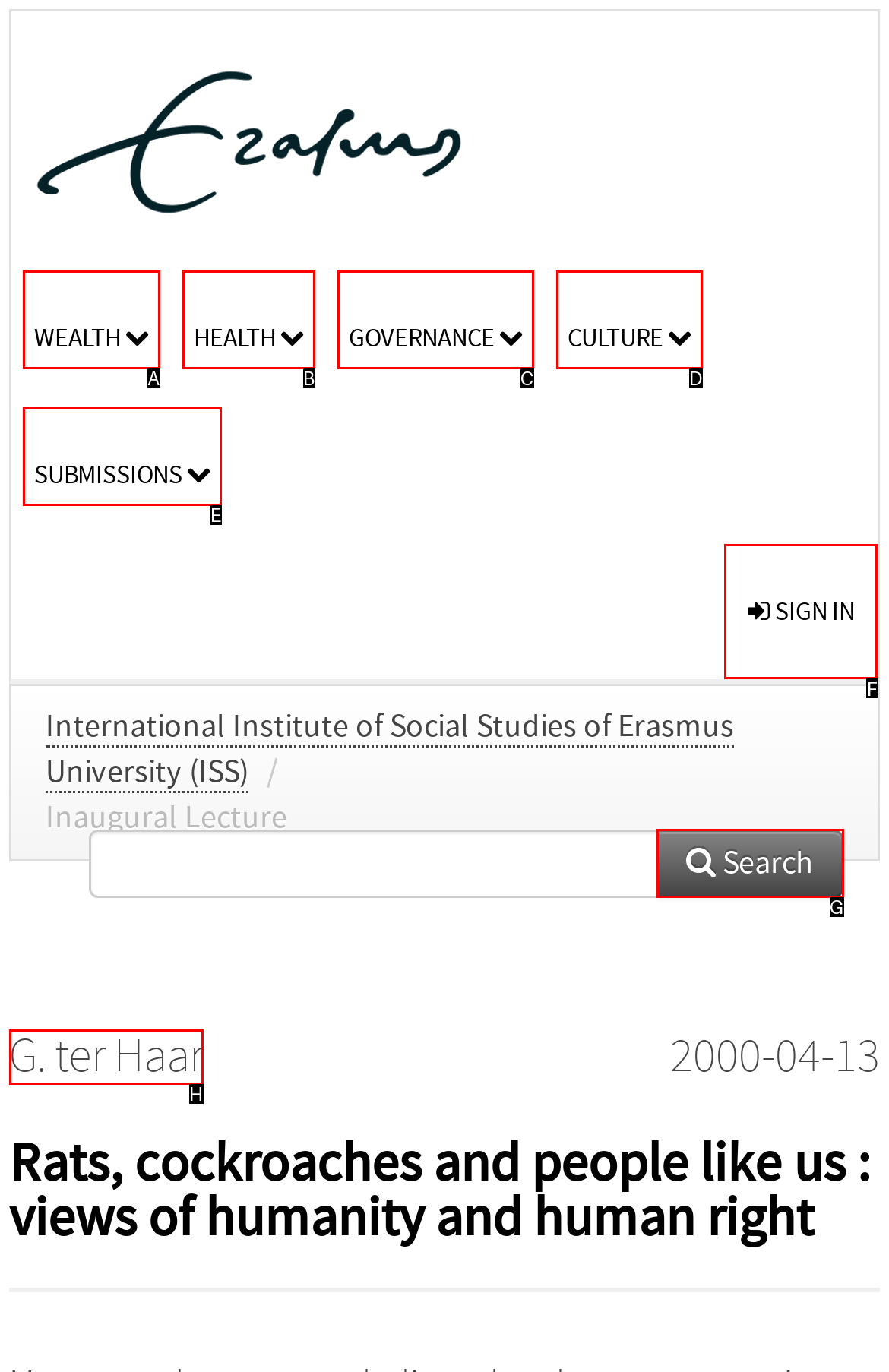What option should I click on to execute the task: sign in? Give the letter from the available choices.

F